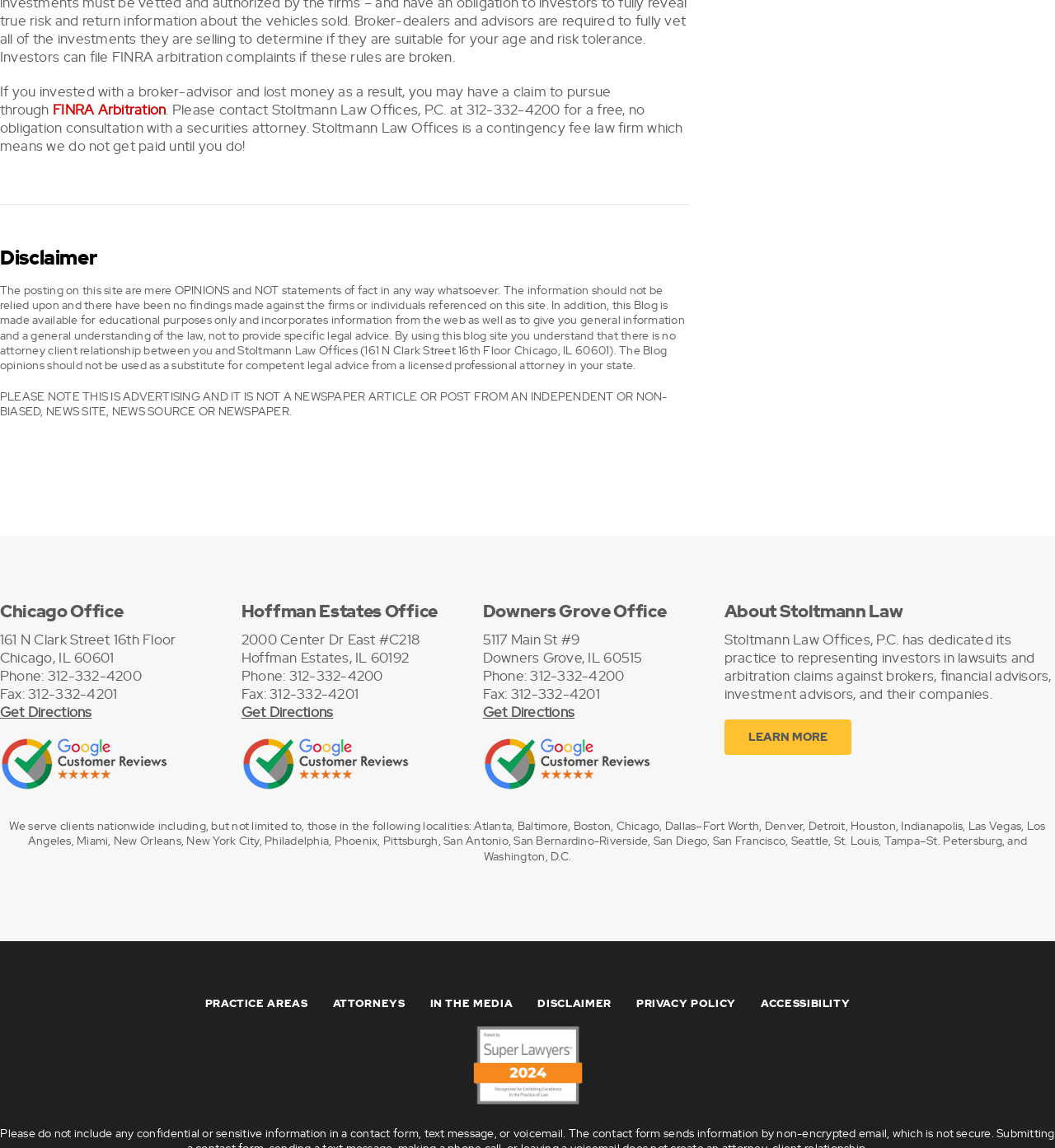Refer to the image and provide a thorough answer to this question:
How many offices are listed on this webpage?

I counted the number of office locations listed on the webpage, which are 'Hoffman Estates Office' and 'Downers Grove Office', so there are 2 offices listed.